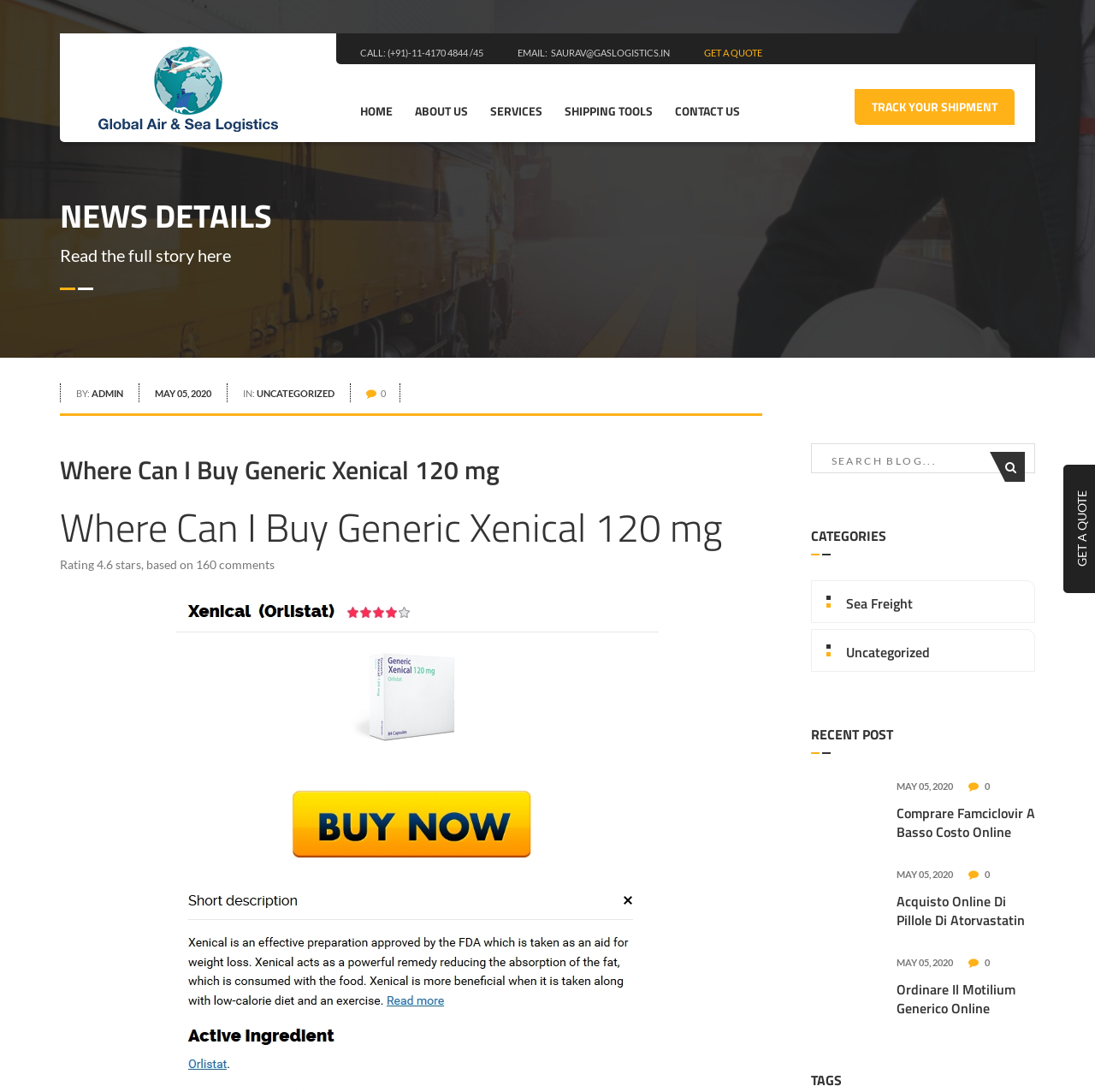From the element description admin, predict the bounding box coordinates of the UI element. The coordinates must be specified in the format (top-left x, top-left y, bottom-right x, bottom-right y) and should be within the 0 to 1 range.

[0.084, 0.355, 0.112, 0.365]